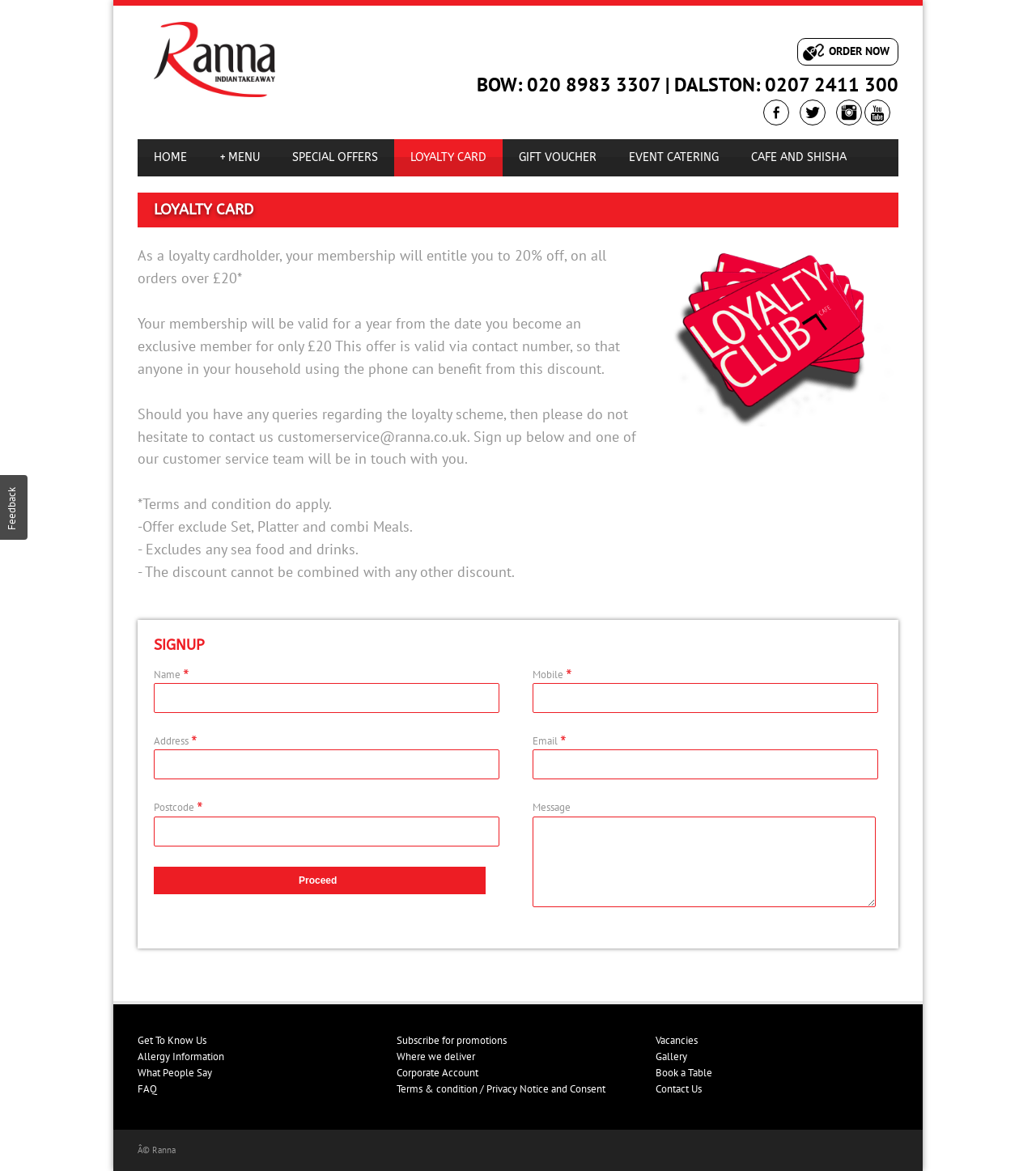Using the format (top-left x, top-left y, bottom-right x, bottom-right y), and given the element description, identify the bounding box coordinates within the screenshot: ← New Week

None